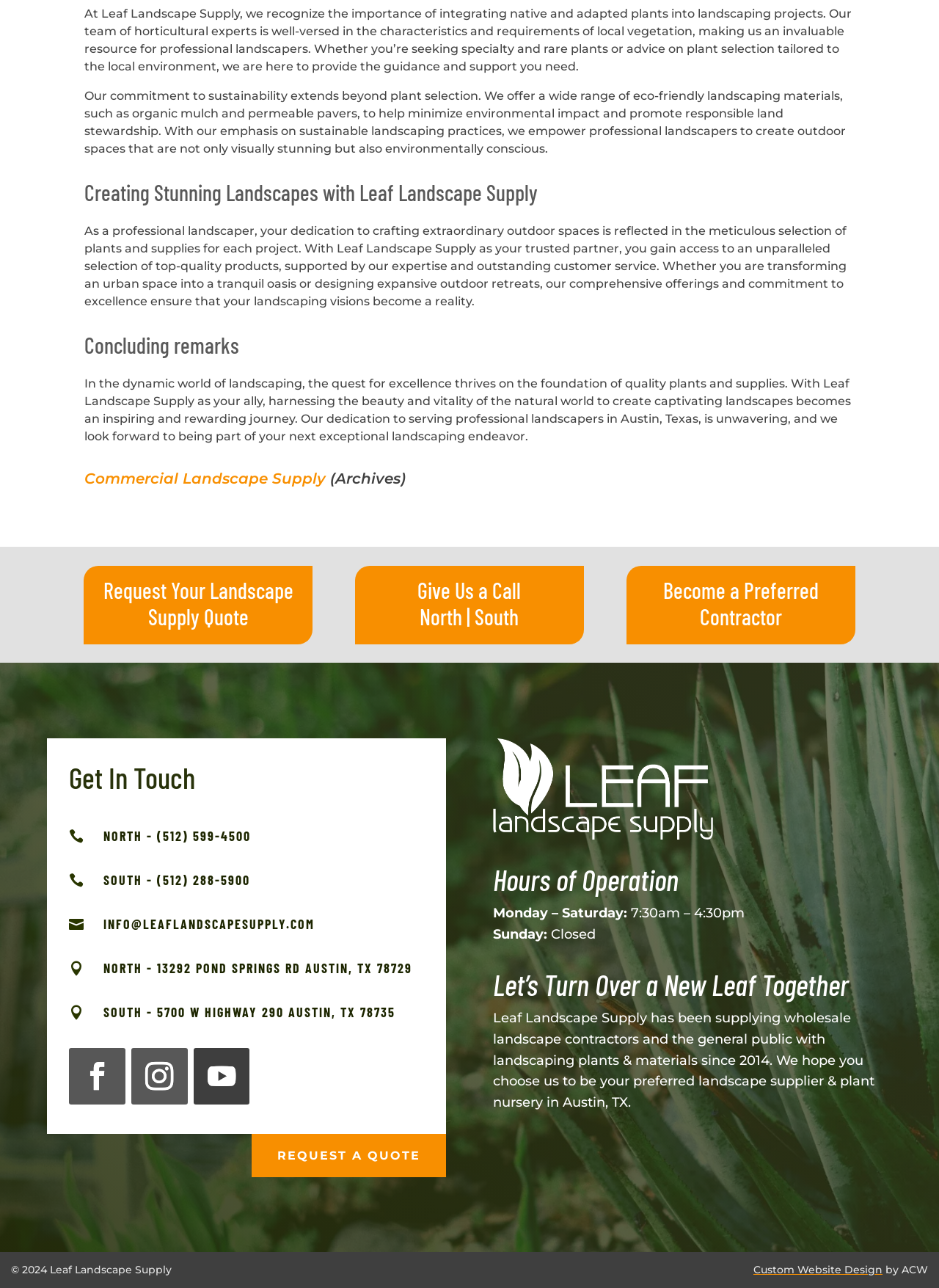What services does Leaf Landscape Supply offer?
Look at the image and answer the question using a single word or phrase.

Landscape supply and plant nursery